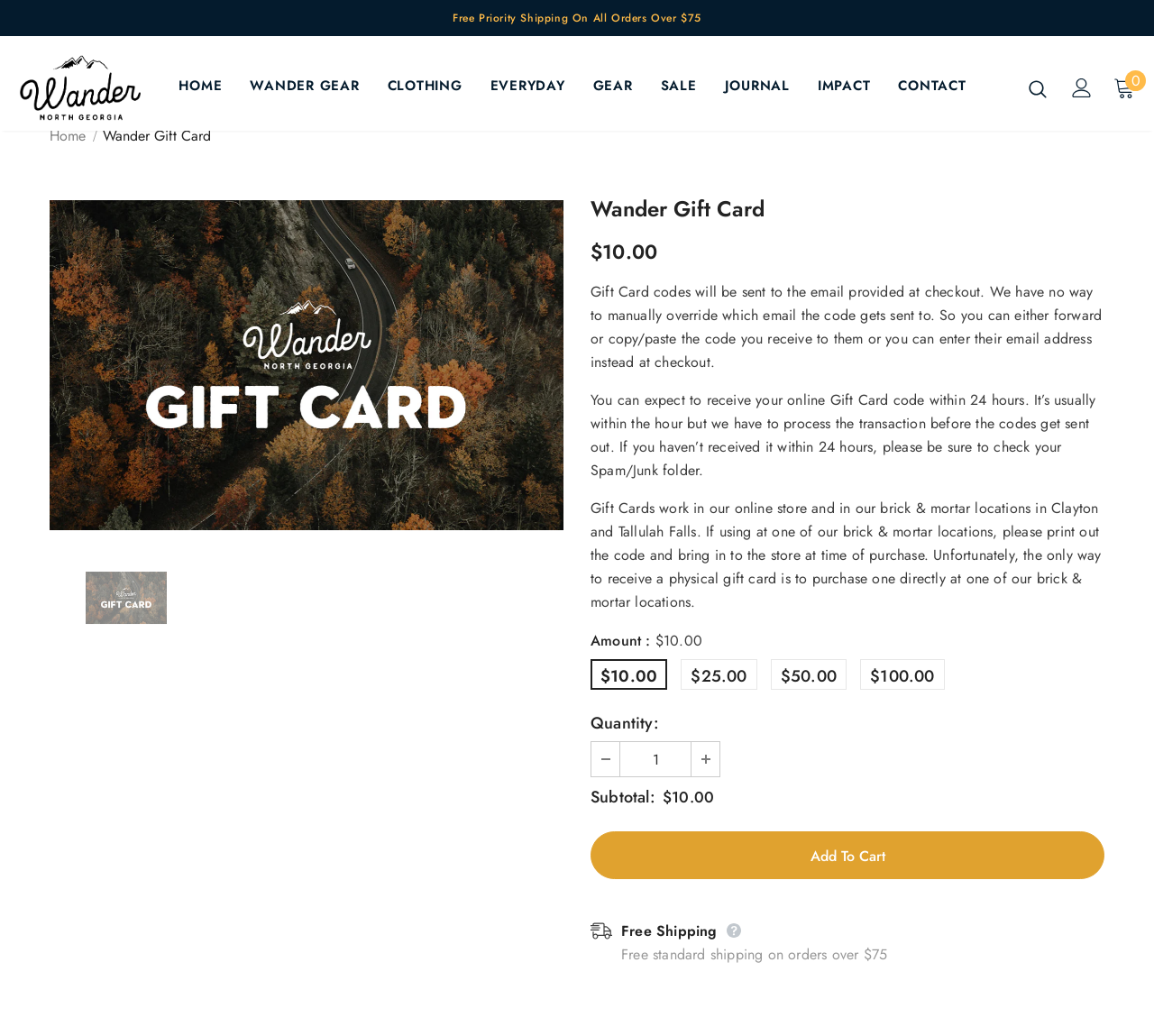Provide the bounding box coordinates of the HTML element this sentence describes: "Wander Gear". The bounding box coordinates consist of four float numbers between 0 and 1, i.e., [left, top, right, bottom].

[0.217, 0.061, 0.311, 0.113]